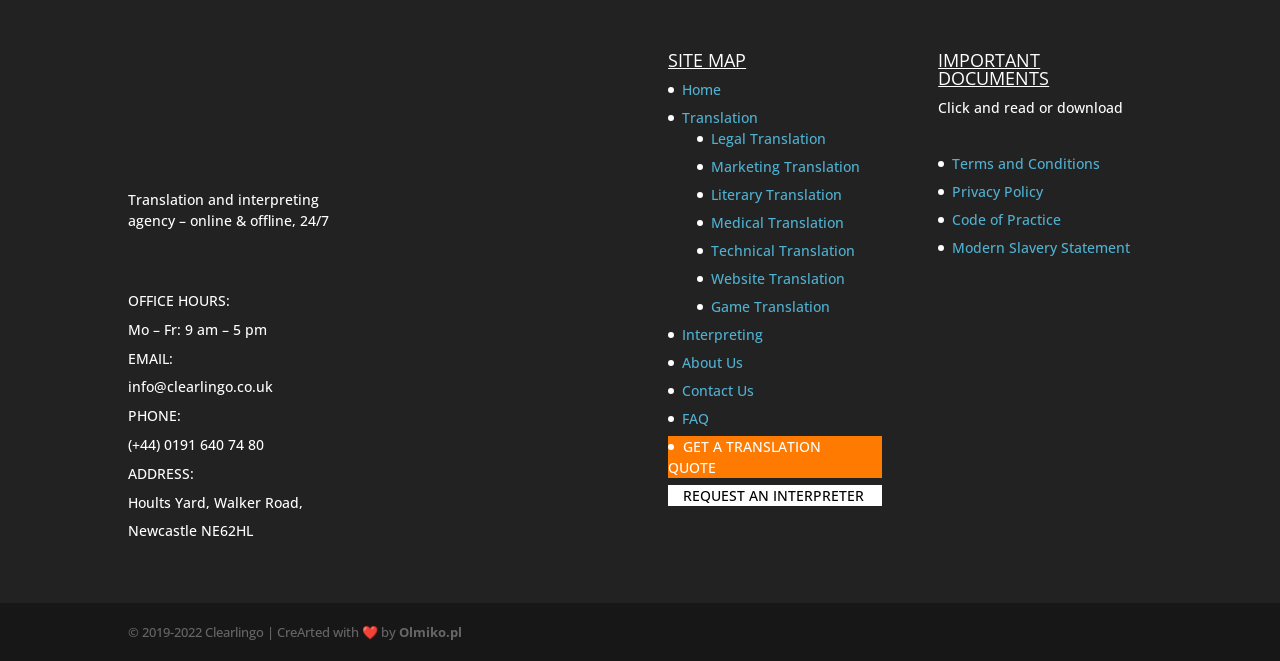What are the office hours?
Answer the question with a thorough and detailed explanation.

The office hours are mentioned in the StaticText 'Mo – Fr: 9 am – 5 pm' which is located below the 'OFFICE HOURS:' text.